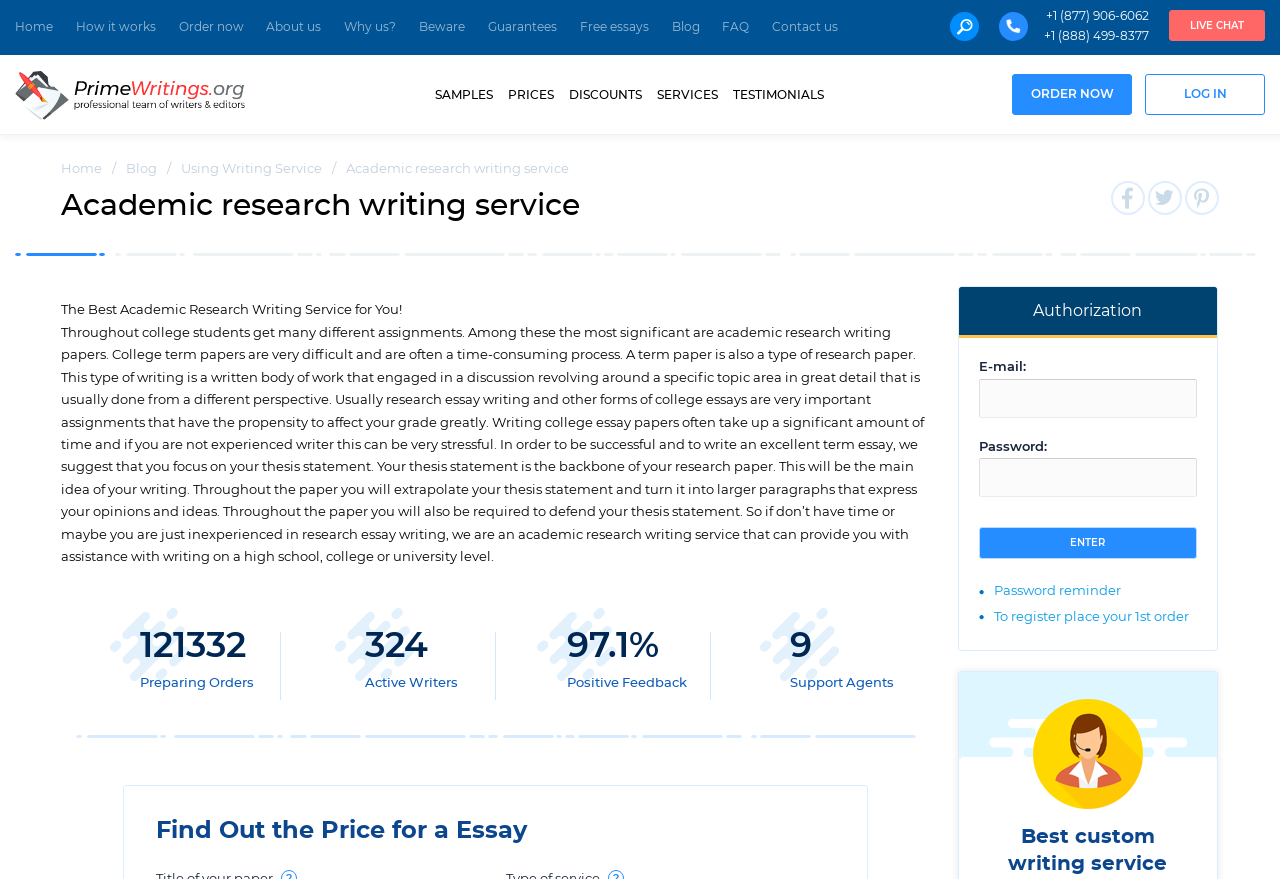Find the bounding box of the element with the following description: "Prices". The coordinates must be four float numbers between 0 and 1, formatted as [left, top, right, bottom].

[0.394, 0.087, 0.436, 0.128]